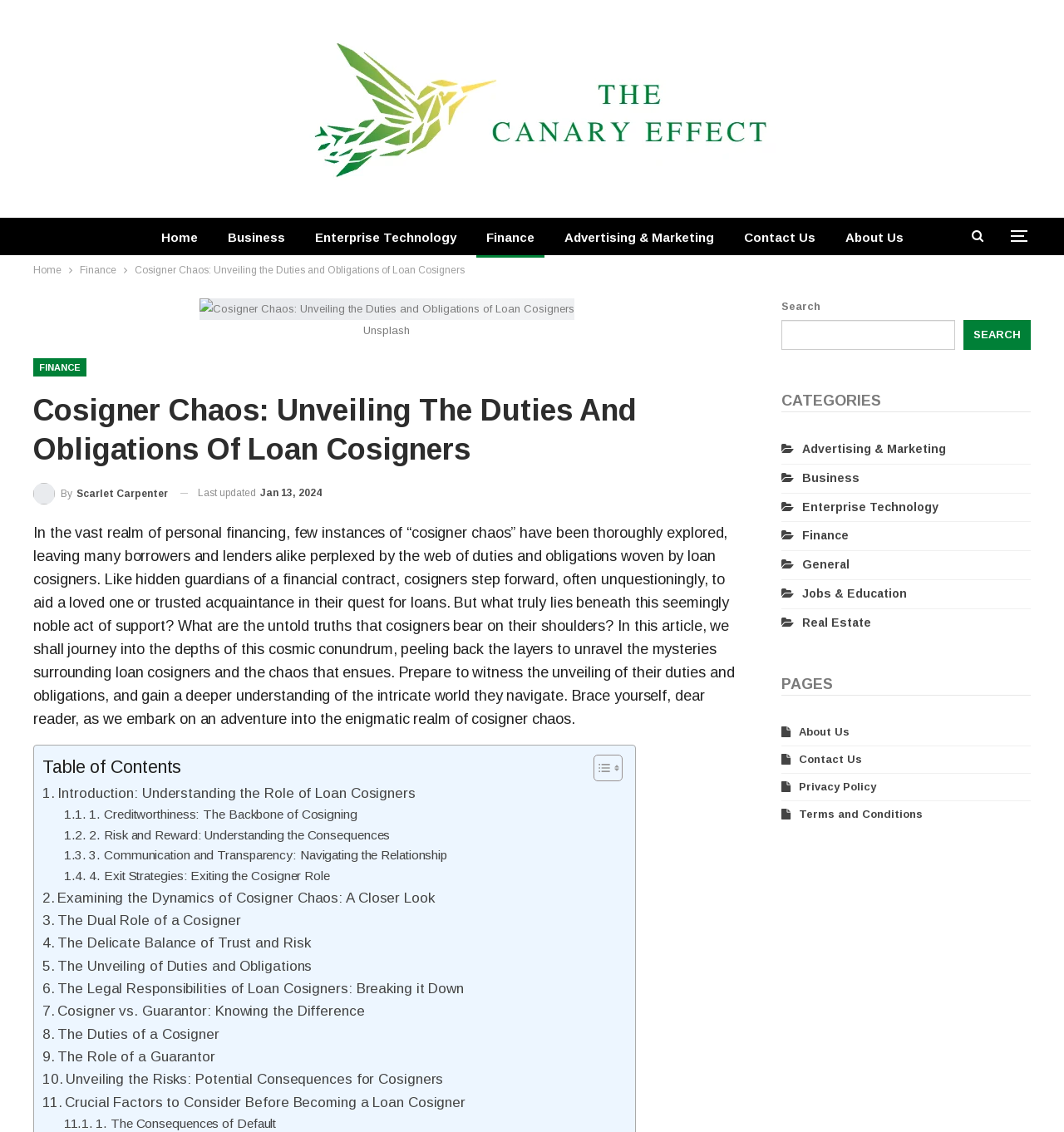Specify the bounding box coordinates of the area to click in order to follow the given instruction: "Explore the 'Finance' category."

[0.447, 0.192, 0.511, 0.228]